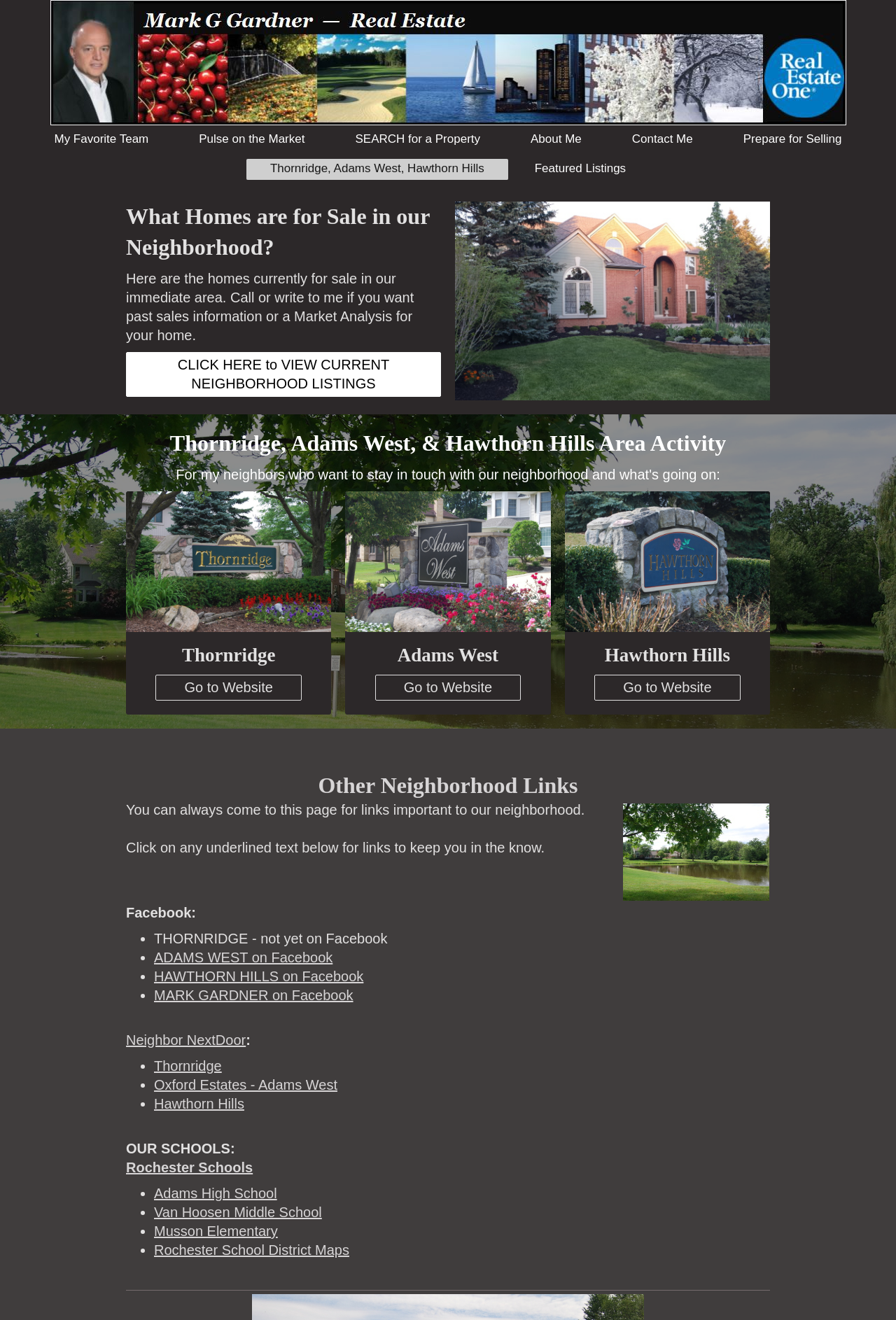Offer an in-depth caption of the entire webpage.

This webpage is the personal home page of Mark Gardner, a real estate agent from Rochester. The page is divided into several sections, each providing different types of information.

At the top of the page, there are six links: "My Favorite Team", "Pulse on the Market", "SEARCH for a Property", "About Me", "Contact Me", and "Prepare for Selling". These links are aligned horizontally and take up about a quarter of the page's width.

Below these links, there is a section dedicated to Thornridge, Adams West, and Hawthorn Hills neighborhoods. This section includes links to "Featured Listings" and a heading that reads "What Homes are for Sale in our Neighborhood?". There is also a paragraph of text that explains the current homes for sale in the area and invites visitors to contact Mark for past sales information or a market analysis.

To the right of this section, there is a large link that takes up about half of the page's width. Below this link, there are three headings: "Thornridge", "Adams West", and "Hawthorn Hills". Each heading has a corresponding link to a website and a smaller link to the side.

The next section is titled "Other Neighborhood Links" and includes a paragraph of text that explains the importance of the links provided. Below this text, there are several links to Facebook pages, including Thornridge, Adams West, Hawthorn Hills, and Mark Gardner's personal page.

Further down the page, there is a section dedicated to local schools. This section includes links to Rochester Schools, Adams High School, Van Hoosen Middle School, Musson Elementary, and Rochester School District Maps. Each link is preceded by a bullet point.

Throughout the page, there are several static text elements that provide additional information or separate the different sections.